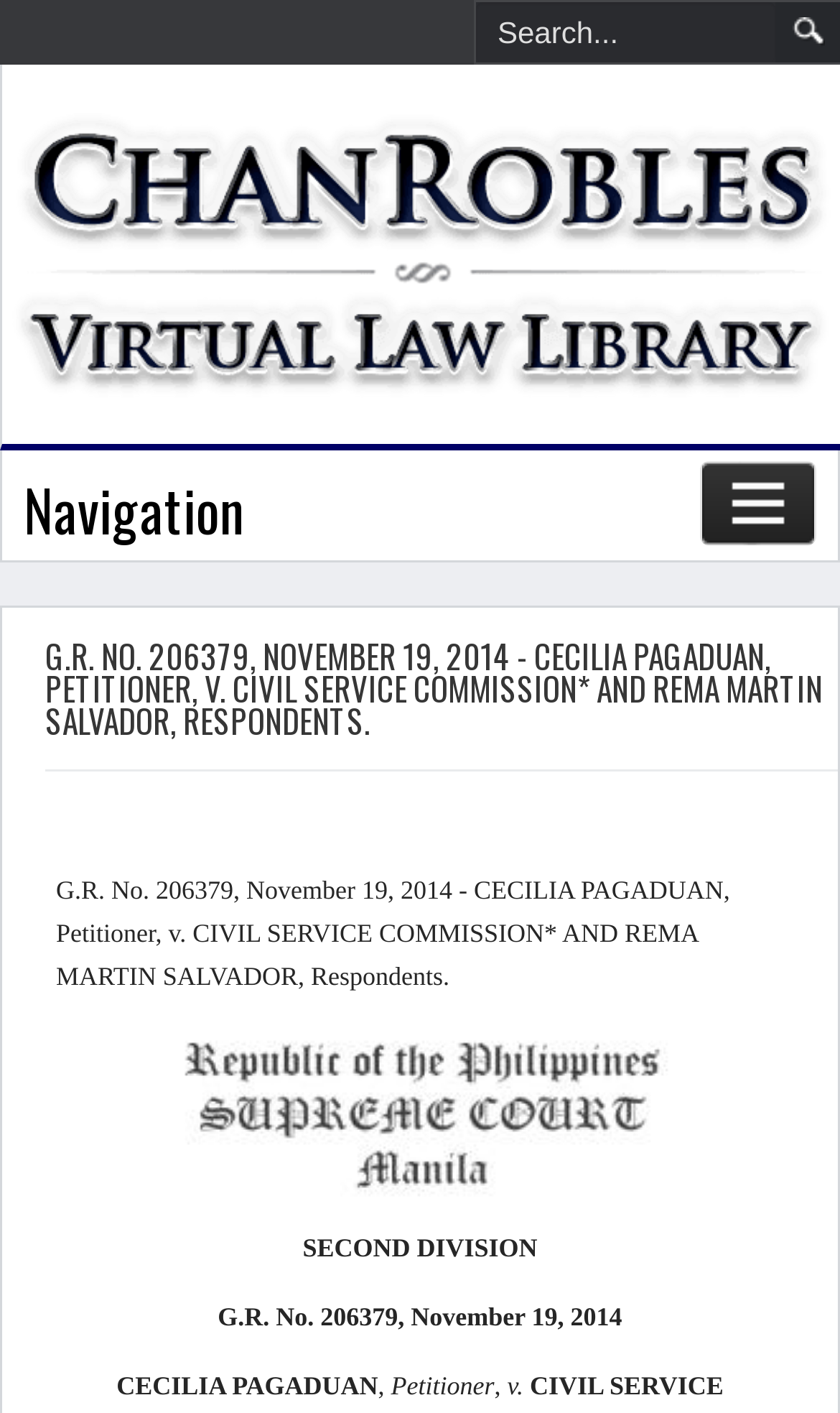Provide the bounding box coordinates of the HTML element described as: "input value="Search..." name="searchword" value="Search..."". The bounding box coordinates should be four float numbers between 0 and 1, i.e., [left, top, right, bottom].

[0.567, 0.002, 0.923, 0.044]